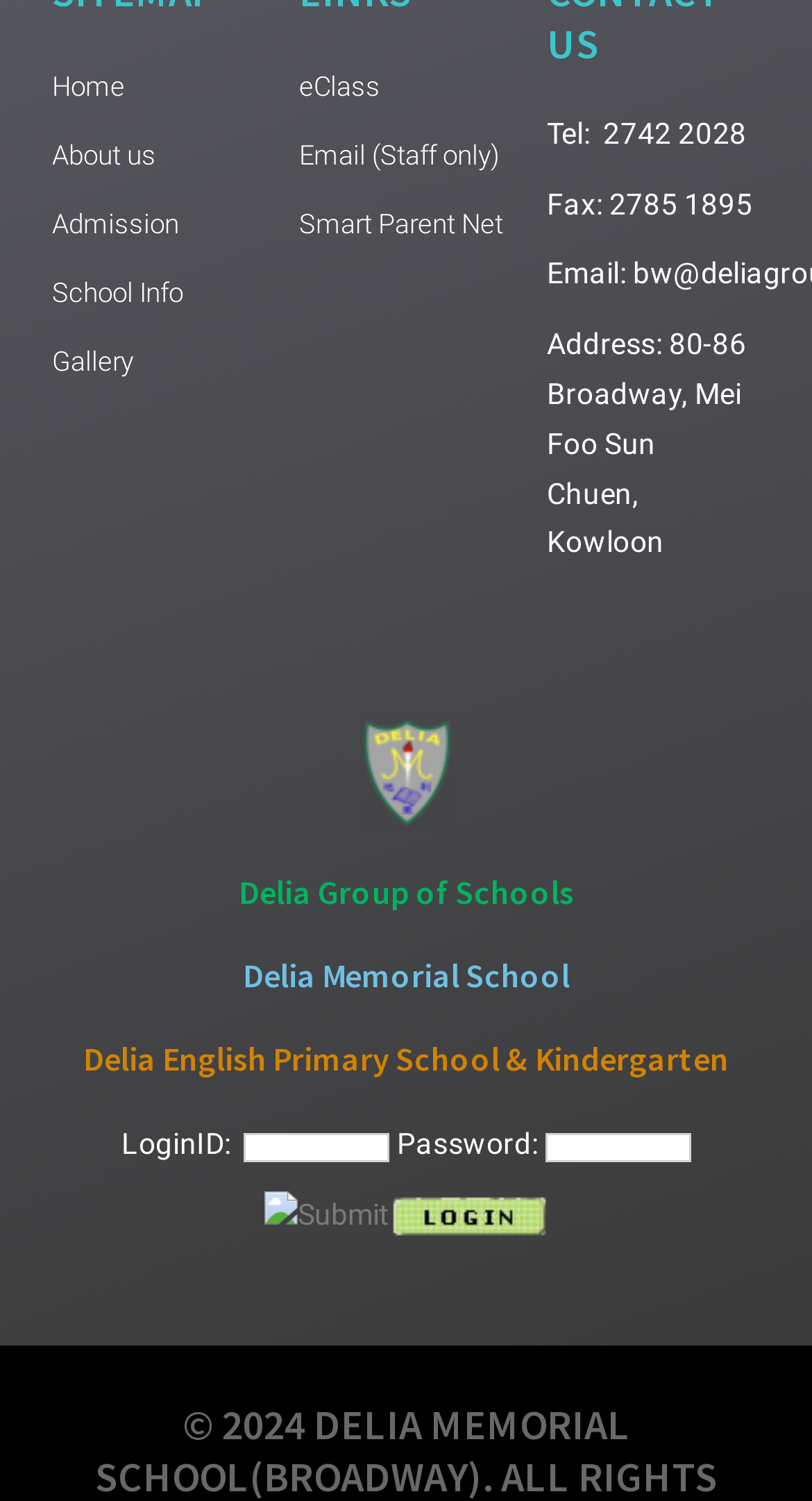Could you highlight the region that needs to be clicked to execute the instruction: "View Delia Memorial School"?

[0.299, 0.636, 0.701, 0.664]